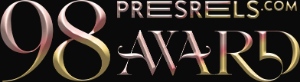Provide a comprehensive description of the image.

The image features an elegant and stylized graphic displaying the text "98 AWARD" alongside the website name "PRESSRELS.com." The typography incorporates a mix of flowing and bold styles, highlighting the significance of the award while maintaining a sophisticated aesthetic. The letters are richly colored, enhancing the visual appeal against a sleek black background, emphasizing the prestige associated with the award. This graphic likely serves as a promotional element related to an event or recognition within the entertainment industry.